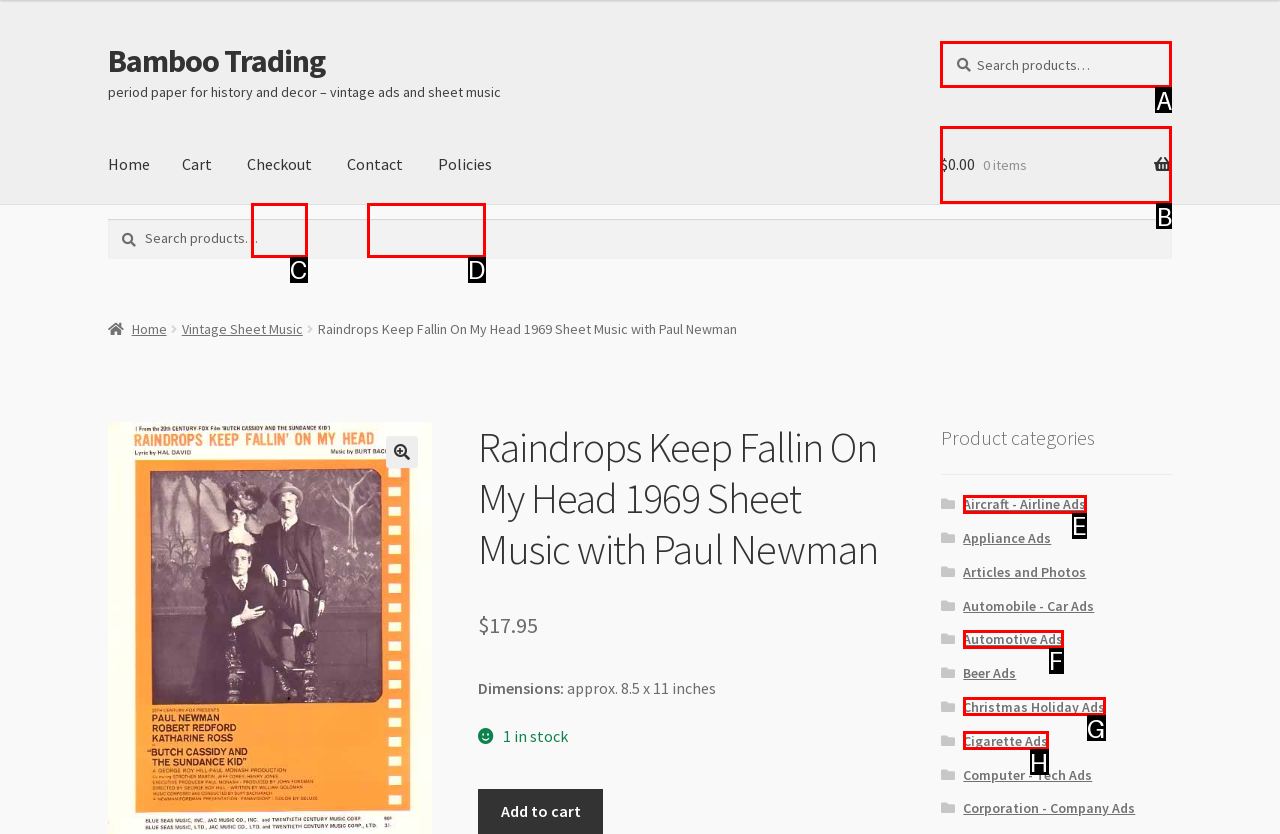From the choices provided, which HTML element best fits the description: $0.00 0 items? Answer with the appropriate letter.

B